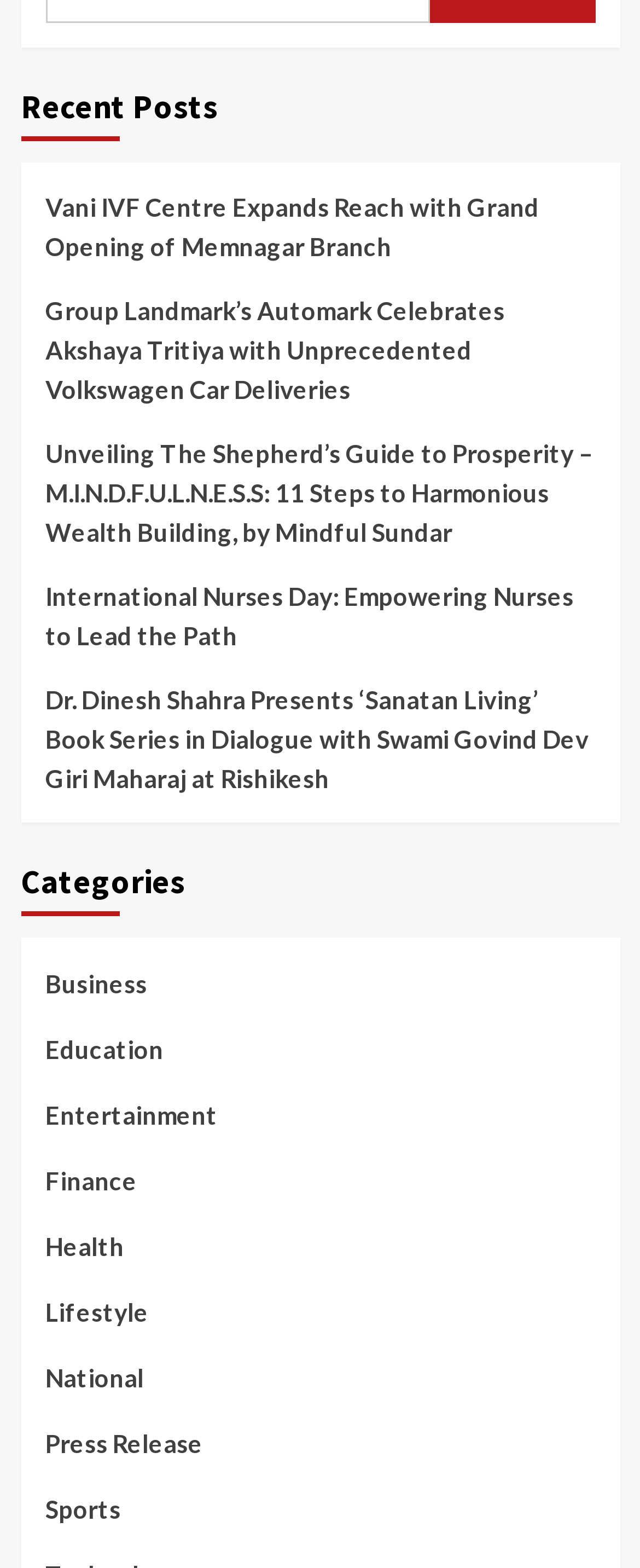What is the title of the first post?
Please answer using one word or phrase, based on the screenshot.

Vani IVF Centre Expands Reach